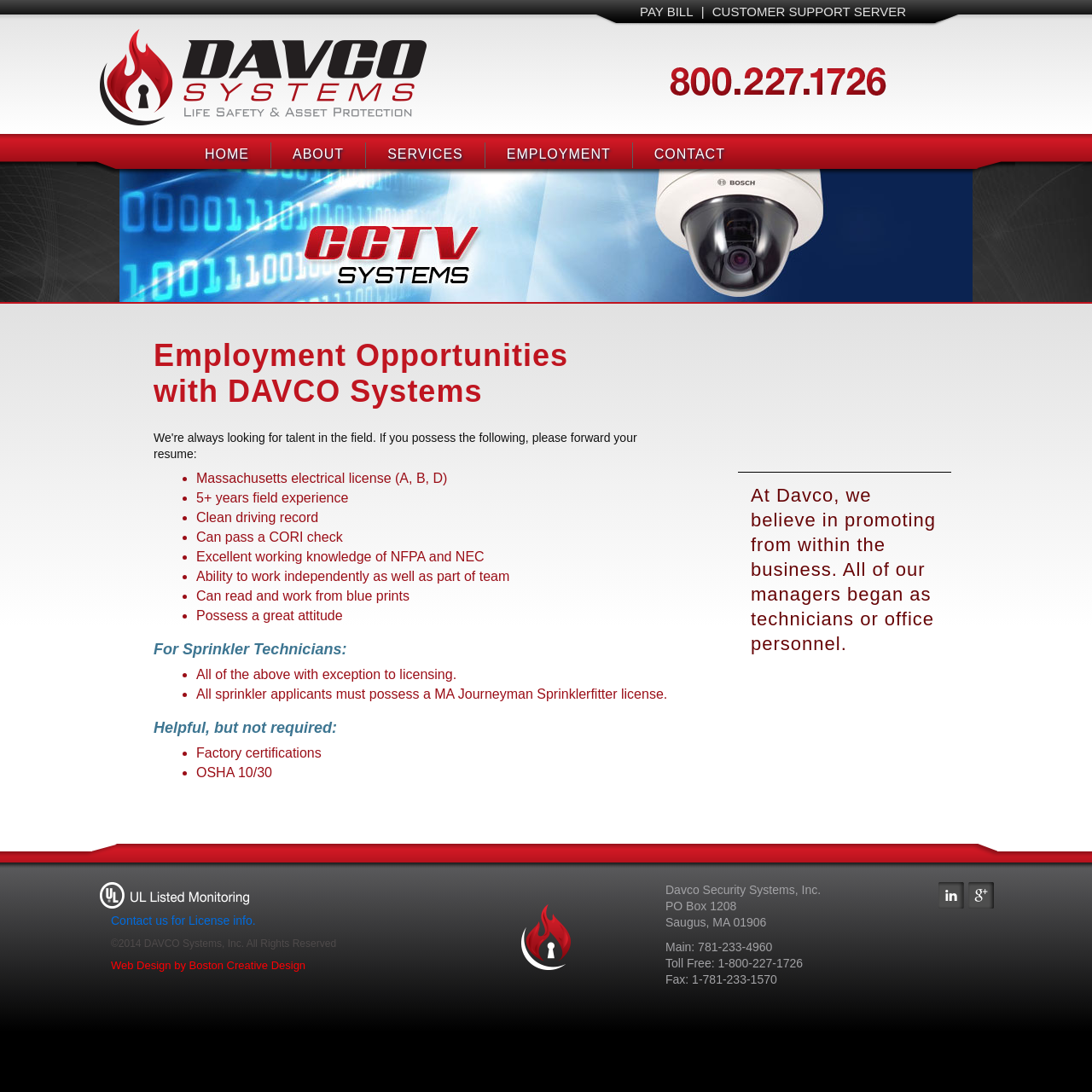Provide the text content of the webpage's main heading.

Employment Opportunities
with DAVCO Systems